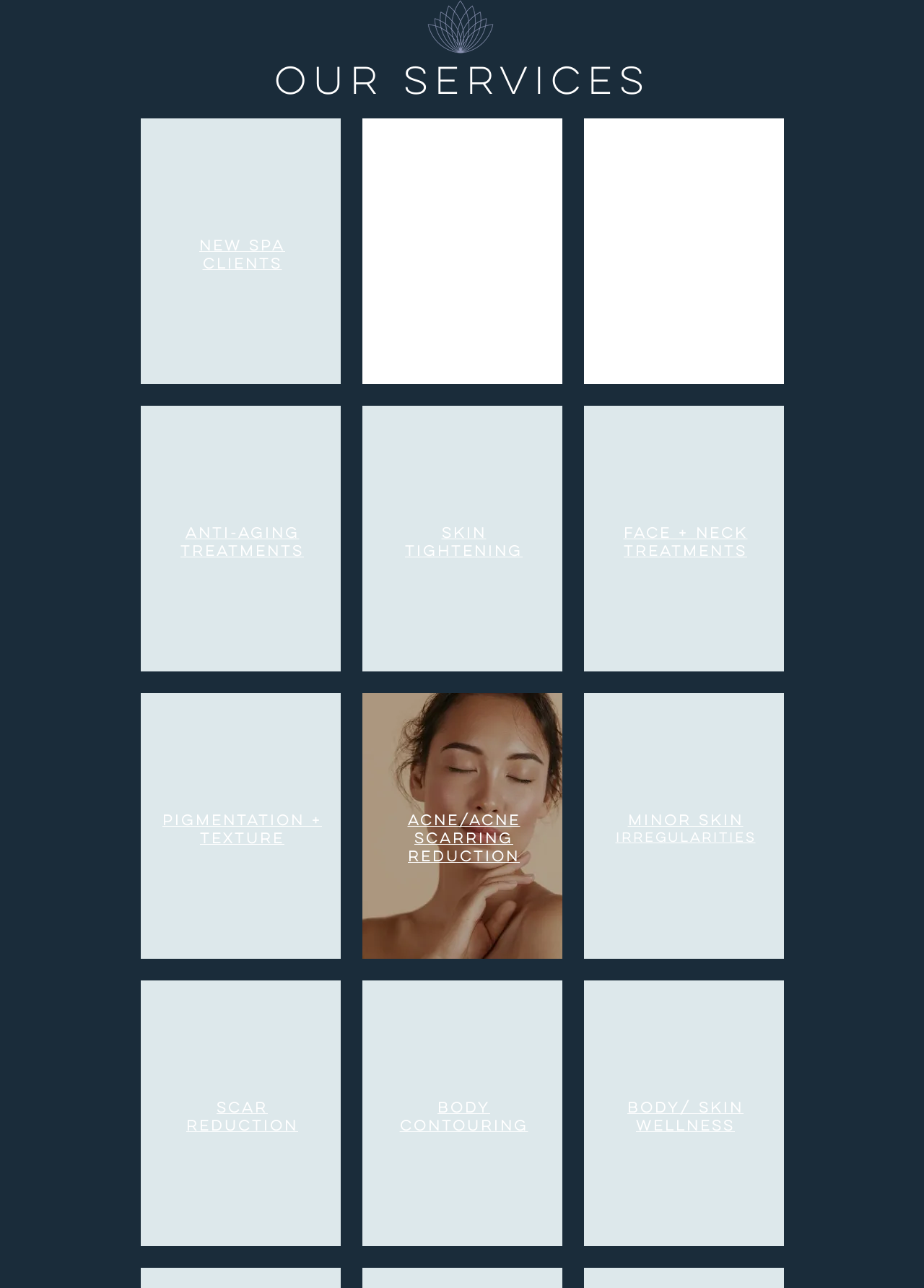How many links are there under 'OUR SERVICES'?
Please look at the screenshot and answer using one word or phrase.

12